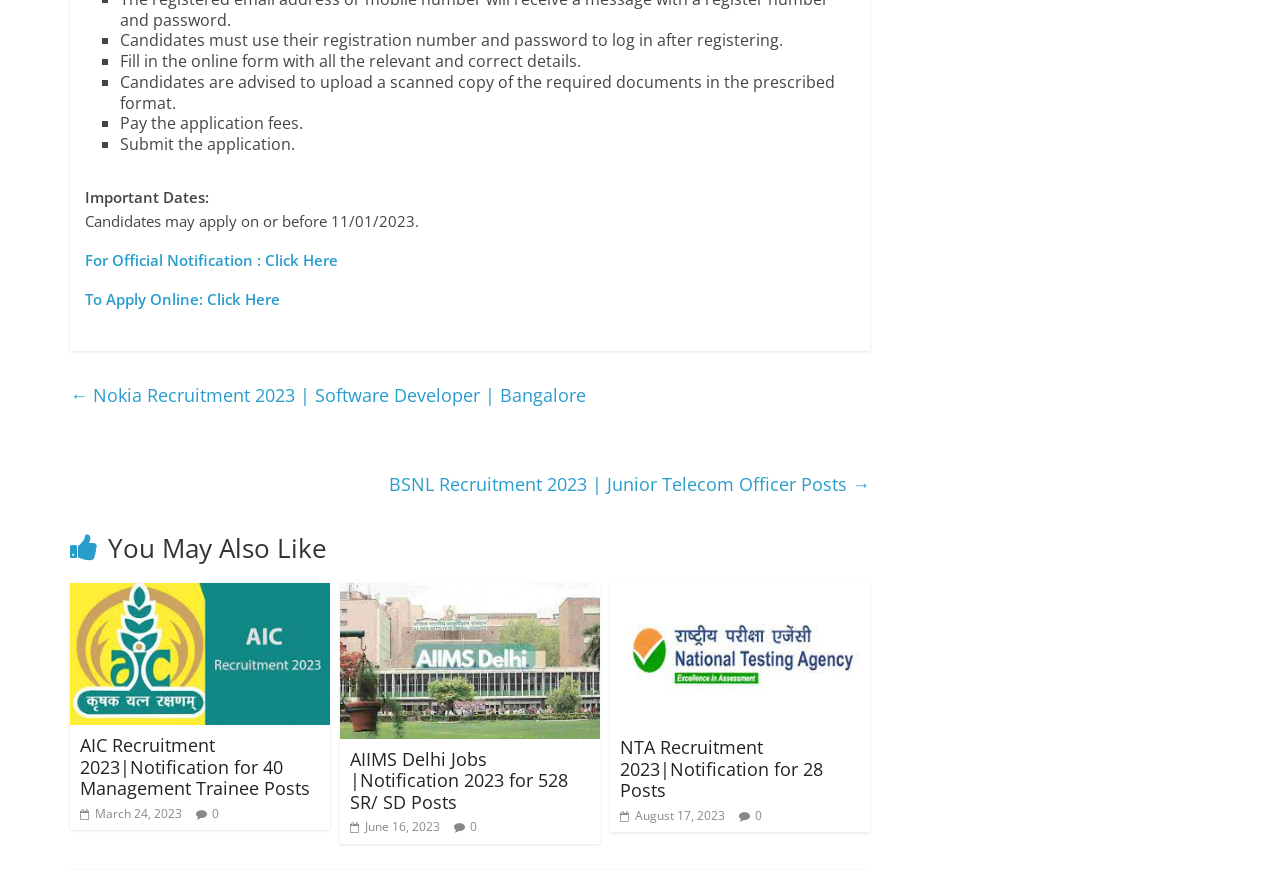Based on the image, please elaborate on the answer to the following question:
How many SR/ SD posts are available in AIIMS Delhi Jobs?

The webpage provides information about AIIMS Delhi Jobs, and the number of SR/ SD posts available is mentioned as 528 in the link element with ID 143 and heading element with ID 144.